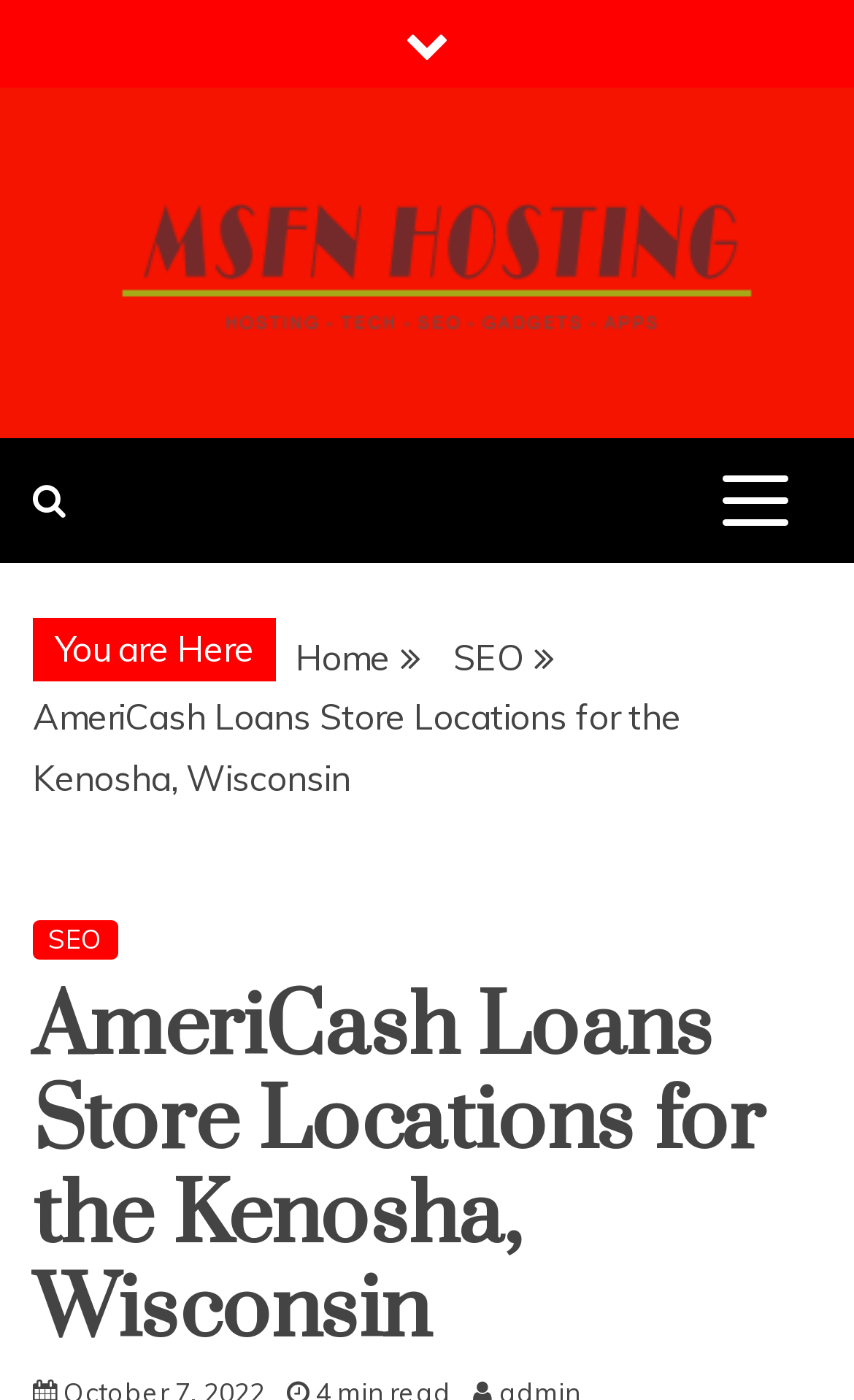Create a detailed description of the webpage's content and layout.

The webpage appears to be a store location page for AmeriCash Loans in Kenosha, Wisconsin. At the top left corner, there is a link with a font awesome icon, followed by a link to "MSFN Hosting" with an accompanying image. To the right of these elements, there is a link to "MSFN Hosting" again, and a static text element reading "Tech News Blog".

Below these top elements, there is a button with no text, which controls the primary menu. On the left side, there is another font awesome icon link, and a static text element reading "You are Here". 

To the right of the "You are Here" text, there is a navigation element labeled "Breadcrumbs", which contains links to "Home" and "SEO", as well as a static text element with the page title "AmeriCash Loans Store Locations for the Kenosha, Wisconsin". 

Below the breadcrumbs, there is a link to "SEO" again, and a heading element with the same page title as the static text element above. Overall, the page has a simple layout with a focus on providing information about AmeriCash Loans store locations in Kenosha, Wisconsin.